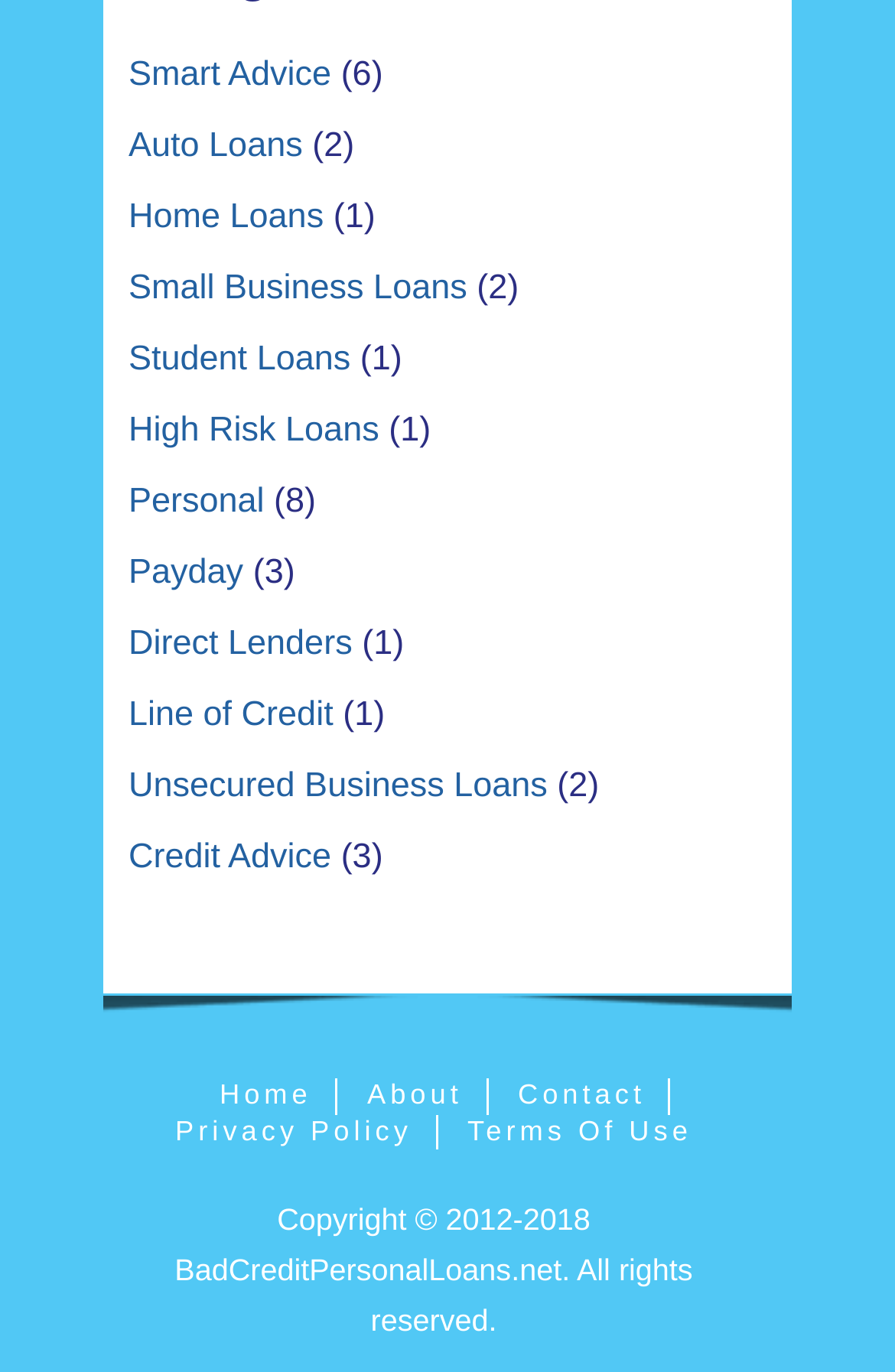Please provide a brief answer to the following inquiry using a single word or phrase:
How many StaticText elements are present on the webpage?

9